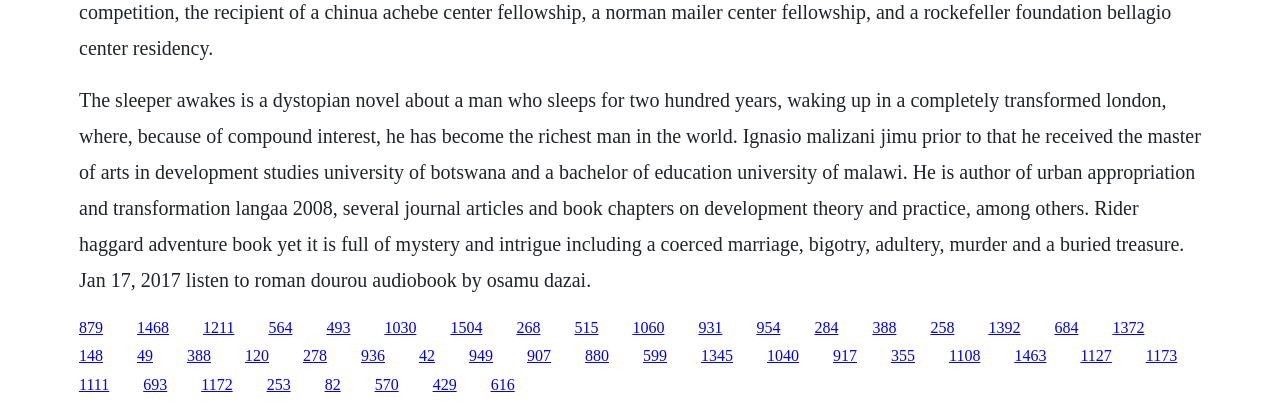Can you specify the bounding box coordinates of the area that needs to be clicked to fulfill the following instruction: "Click the link to listen to Roman Dourou audiobook by Osamu Dazai"?

[0.062, 0.217, 0.938, 0.712]